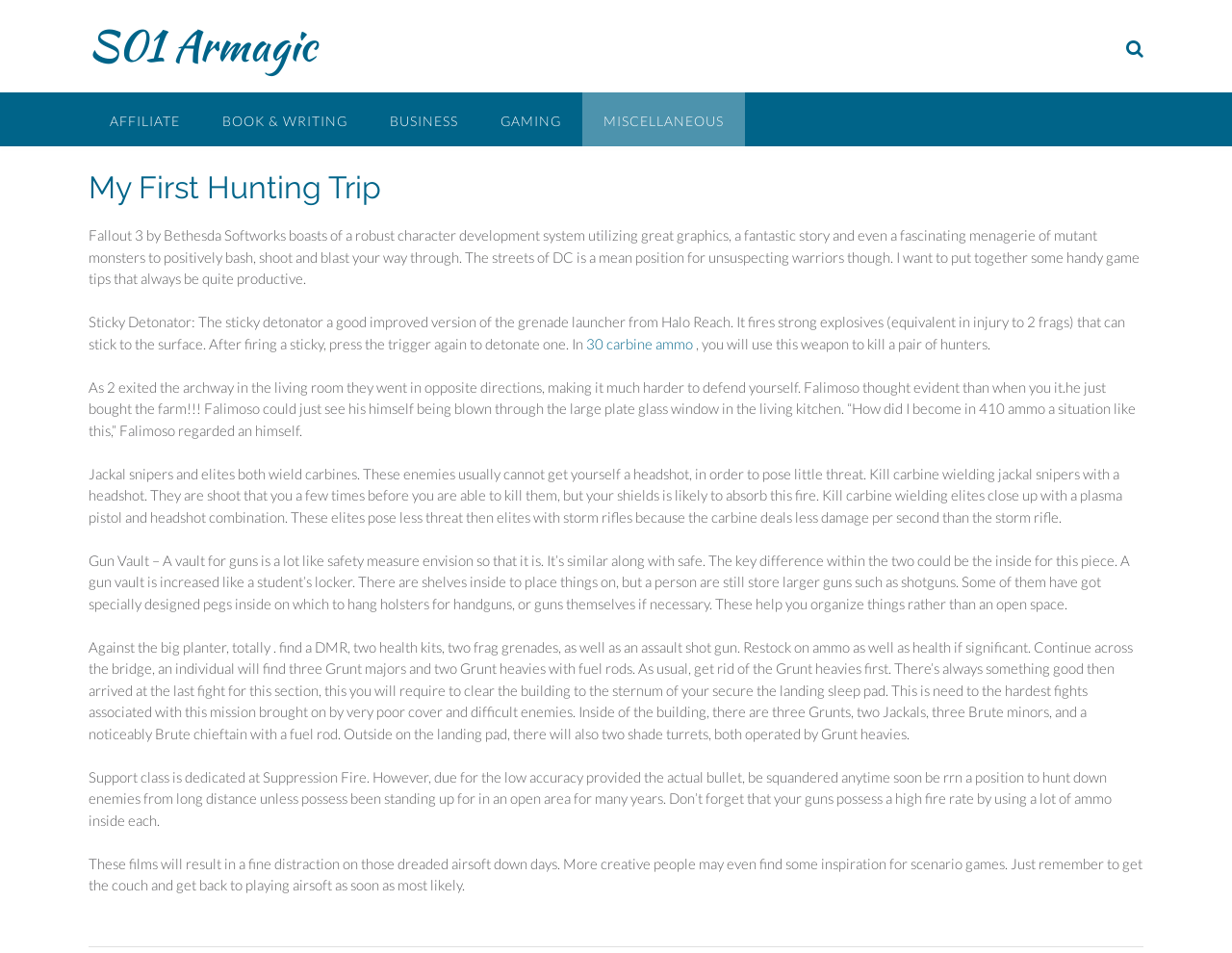Provide the bounding box coordinates for the specified HTML element described in this description: "Book & Writing". The coordinates should be four float numbers ranging from 0 to 1, in the format [left, top, right, bottom].

[0.163, 0.096, 0.299, 0.153]